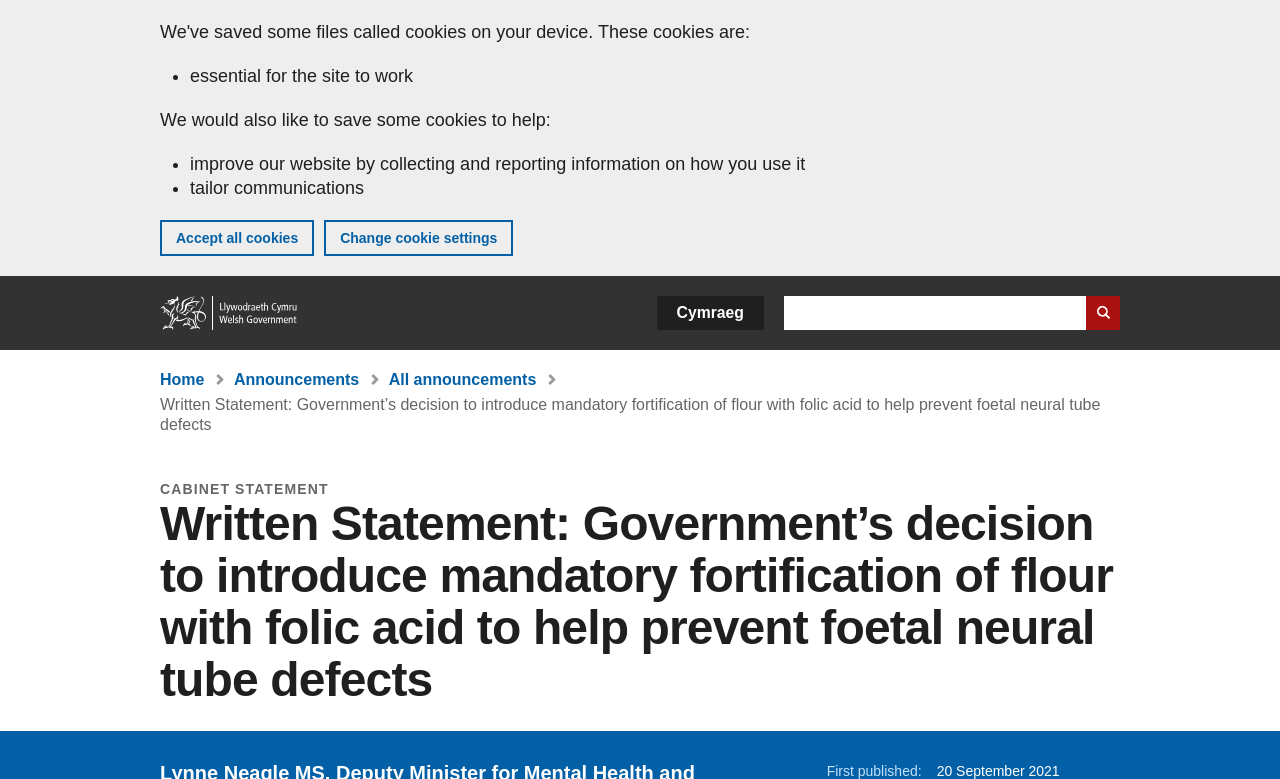Please determine the bounding box coordinates of the area that needs to be clicked to complete this task: 'Click on WHO WE ARE'. The coordinates must be four float numbers between 0 and 1, formatted as [left, top, right, bottom].

None